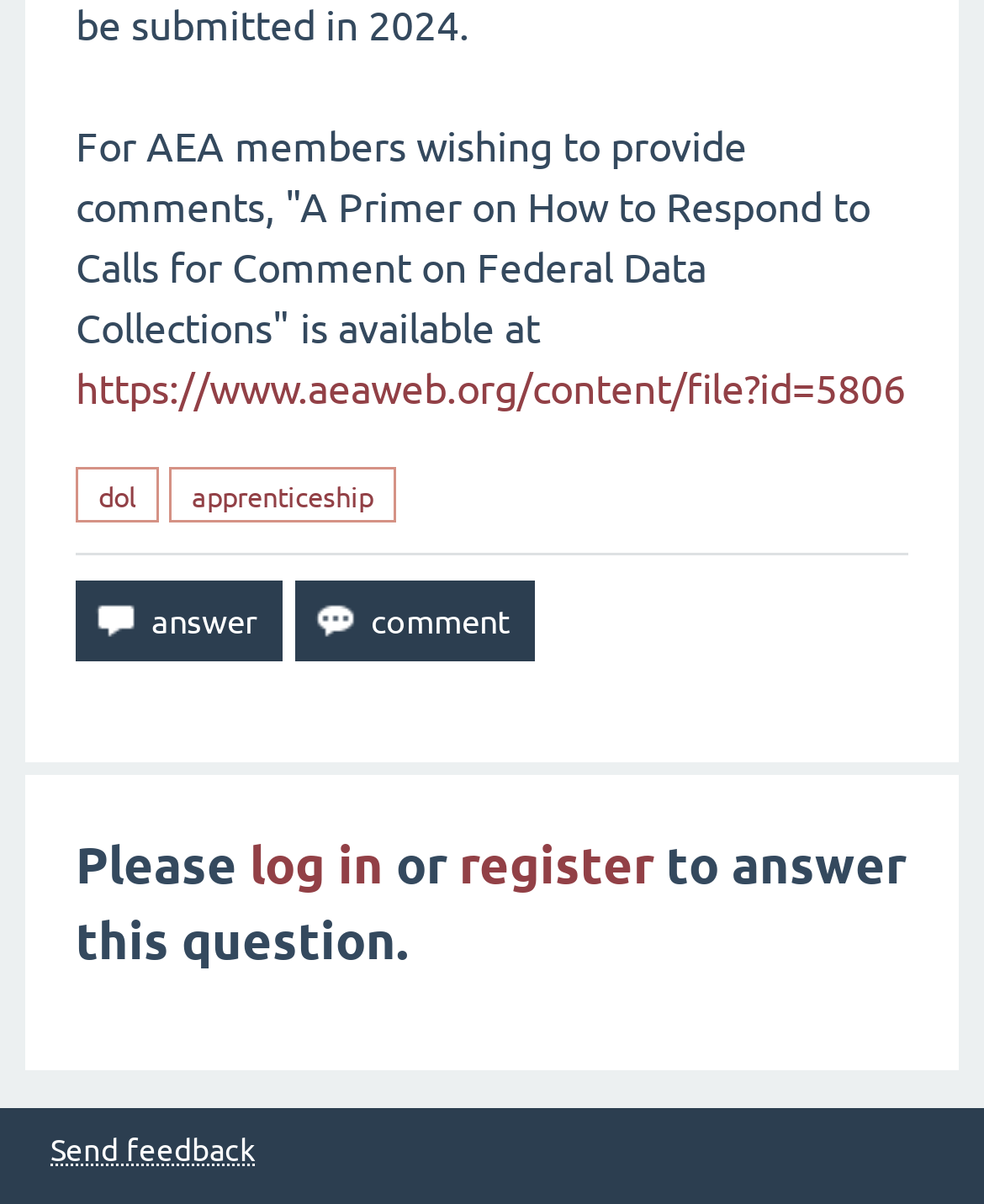Provide the bounding box coordinates for the specified HTML element described in this description: "name="q_doanswer" title="Answer this question" value="answer"". The coordinates should be four float numbers ranging from 0 to 1, in the format [left, top, right, bottom].

[0.077, 0.483, 0.287, 0.55]